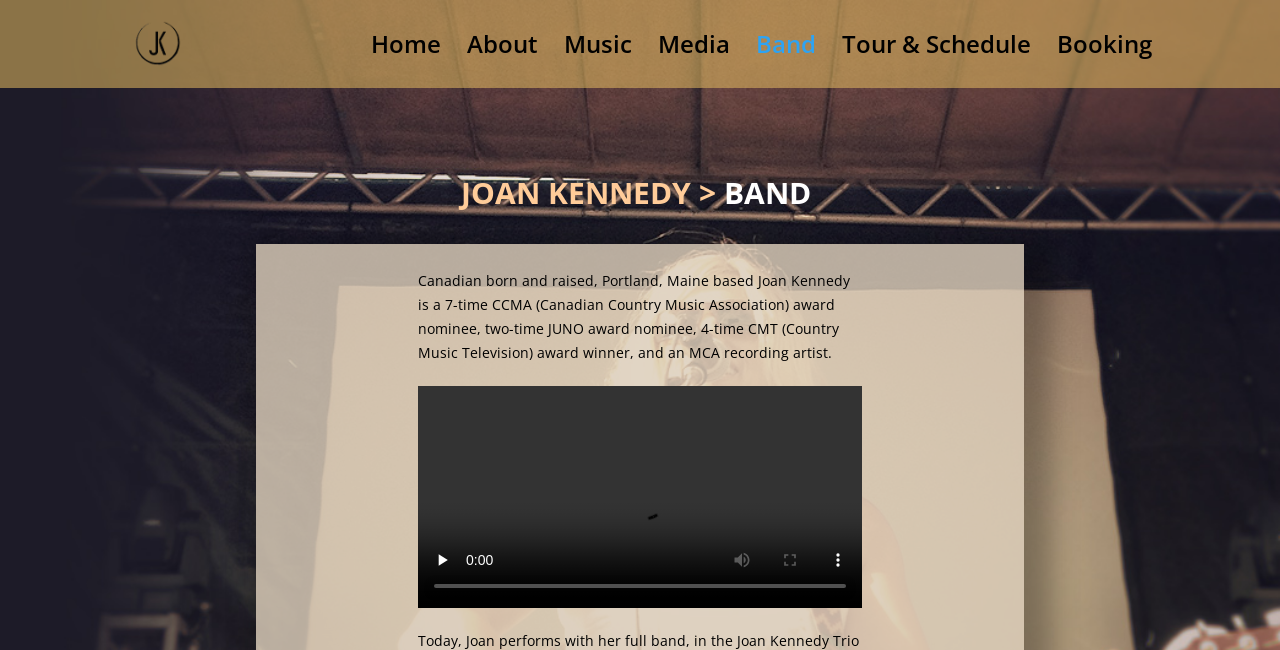What is the name of the music artist?
Using the image provided, answer with just one word or phrase.

Joan Kennedy